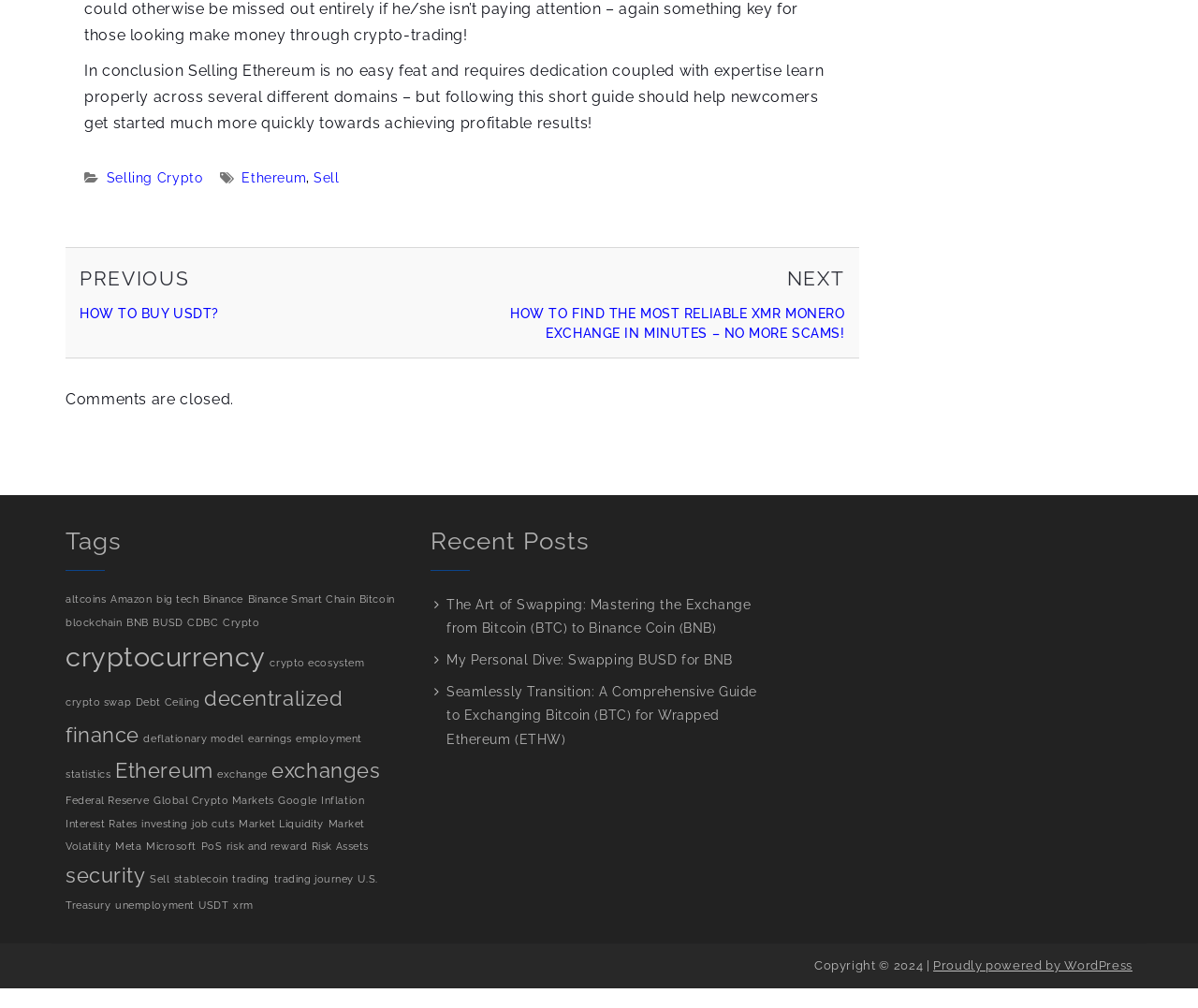Please identify the bounding box coordinates for the region that you need to click to follow this instruction: "Click on the 'Continue Reading' button".

[0.055, 0.245, 0.717, 0.355]